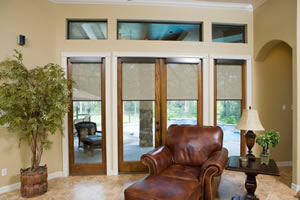Please give a one-word or short phrase response to the following question: 
What type of chair is in the room?

Leather armchair